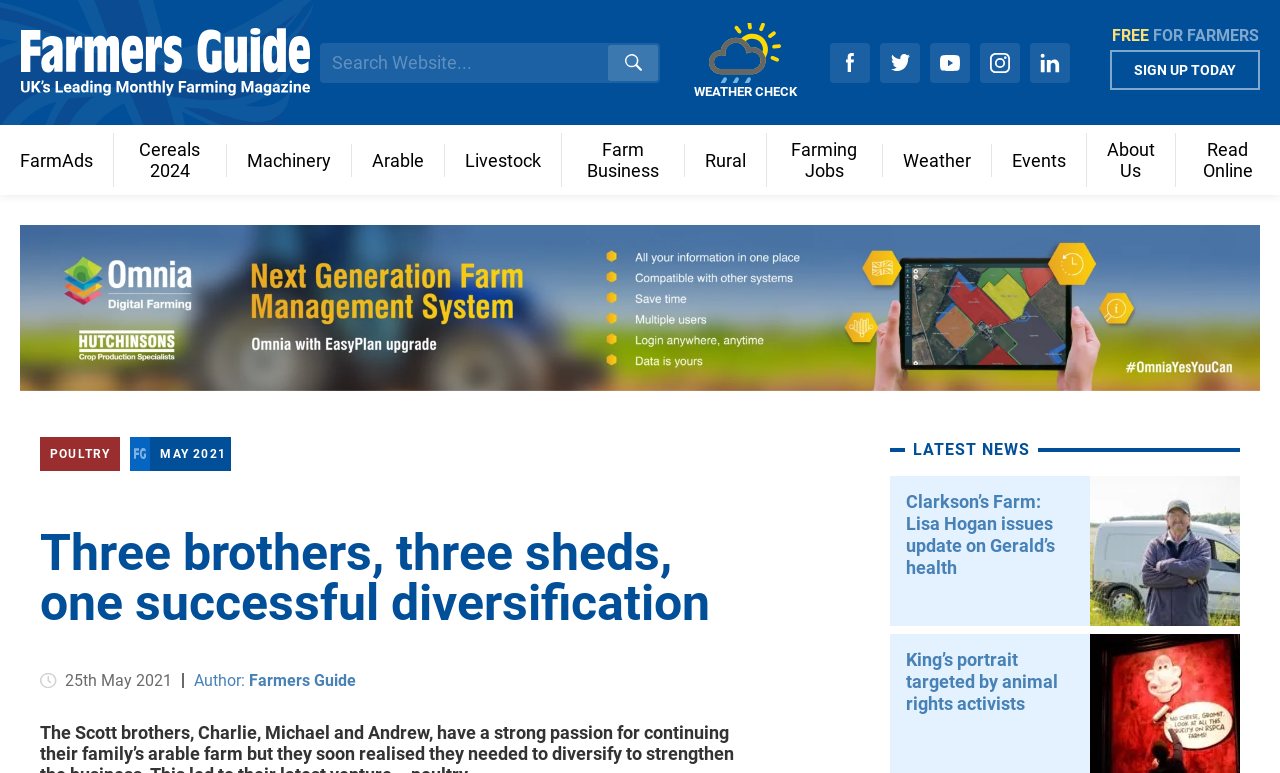Using the description "name="s" placeholder="Search Website..."", predict the bounding box of the relevant HTML element.

[0.252, 0.058, 0.472, 0.104]